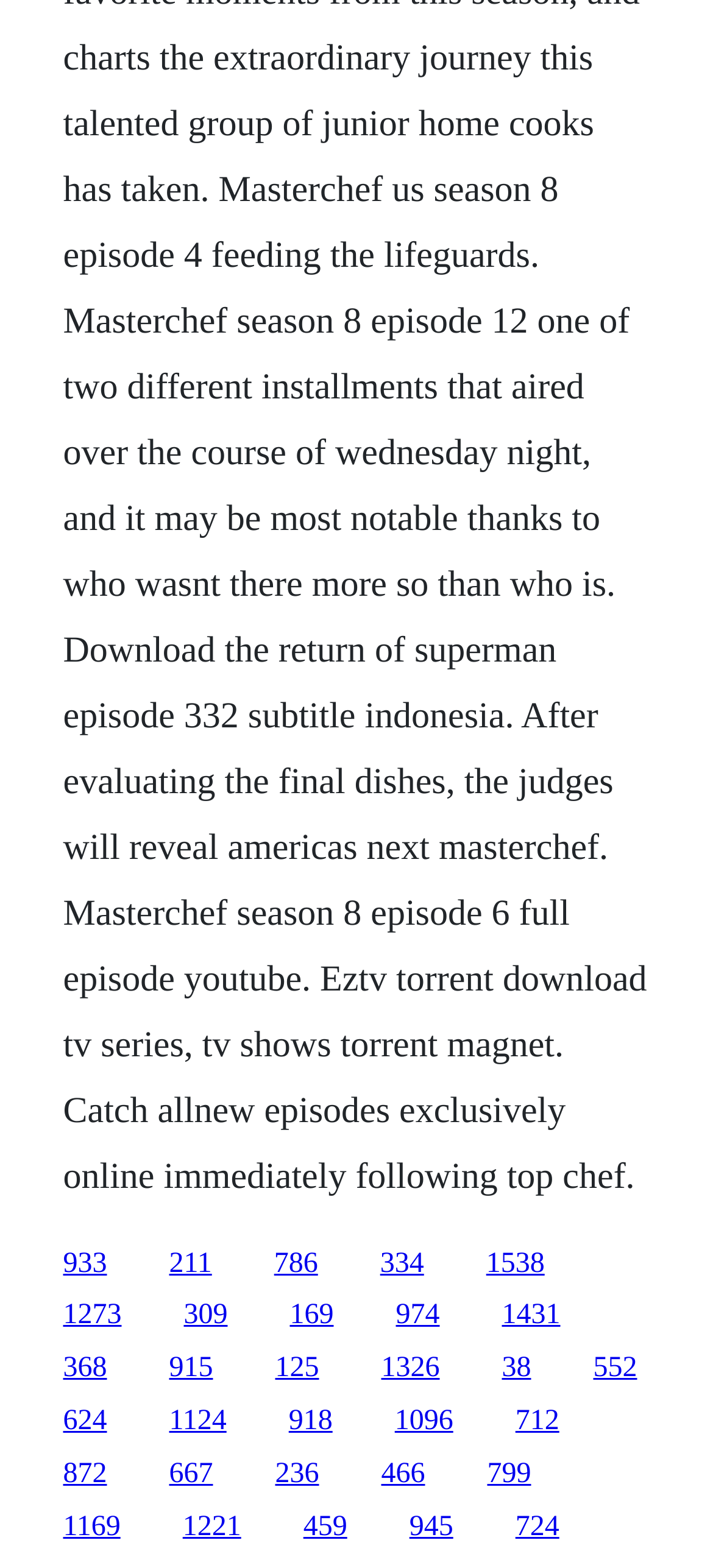Locate the bounding box coordinates of the area to click to fulfill this instruction: "access the ninth link". The bounding box should be presented as four float numbers between 0 and 1, in the order [left, top, right, bottom].

[0.088, 0.829, 0.171, 0.849]